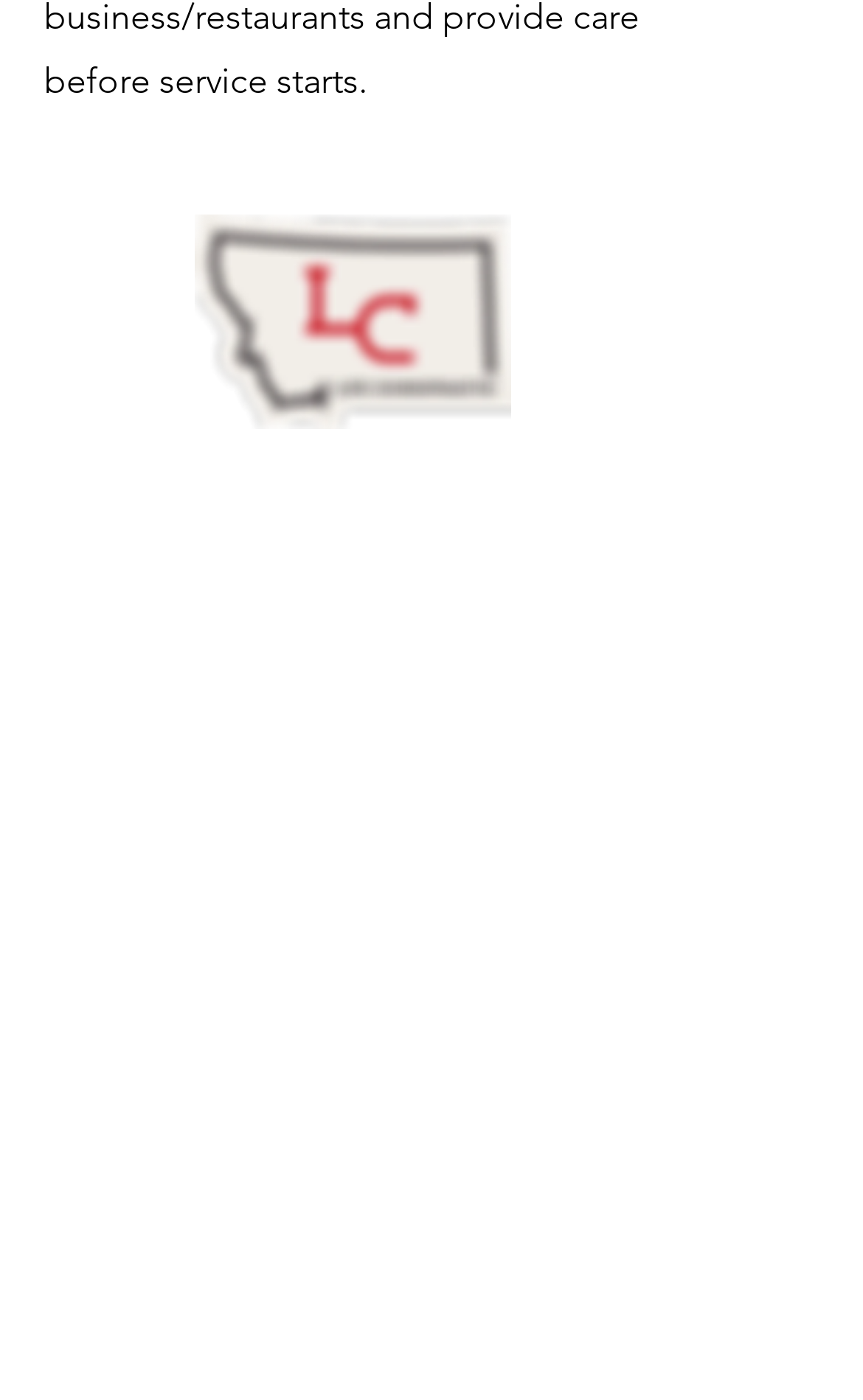Use a single word or phrase to answer the question: 
What social media platforms does the chiropractic care office have?

Facebook, Twitter, Instagram, YouTube